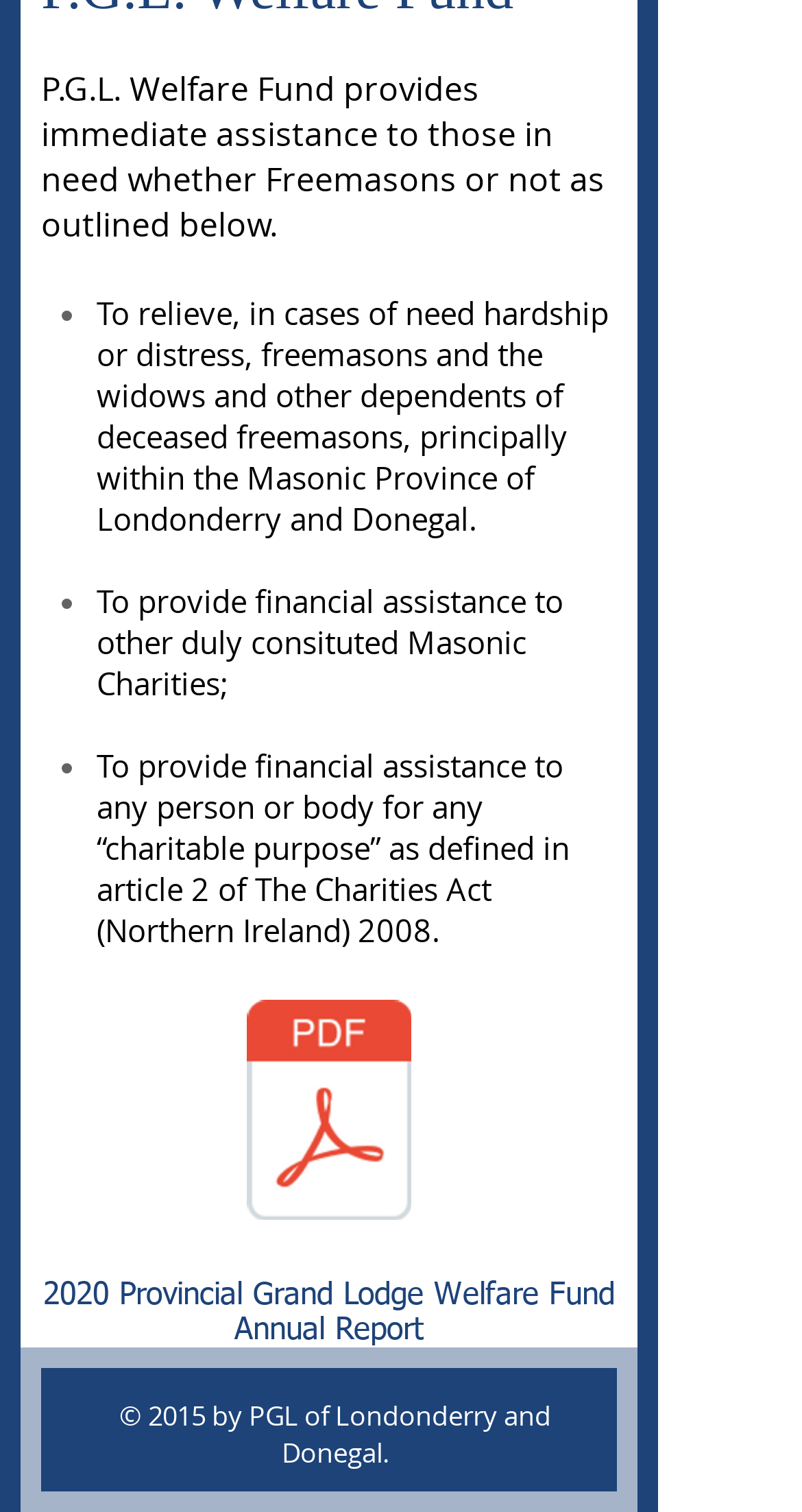Find the bounding box coordinates for the HTML element specified by: "title="Welfare Fund Report 2020.pdf"".

[0.295, 0.642, 0.526, 0.833]